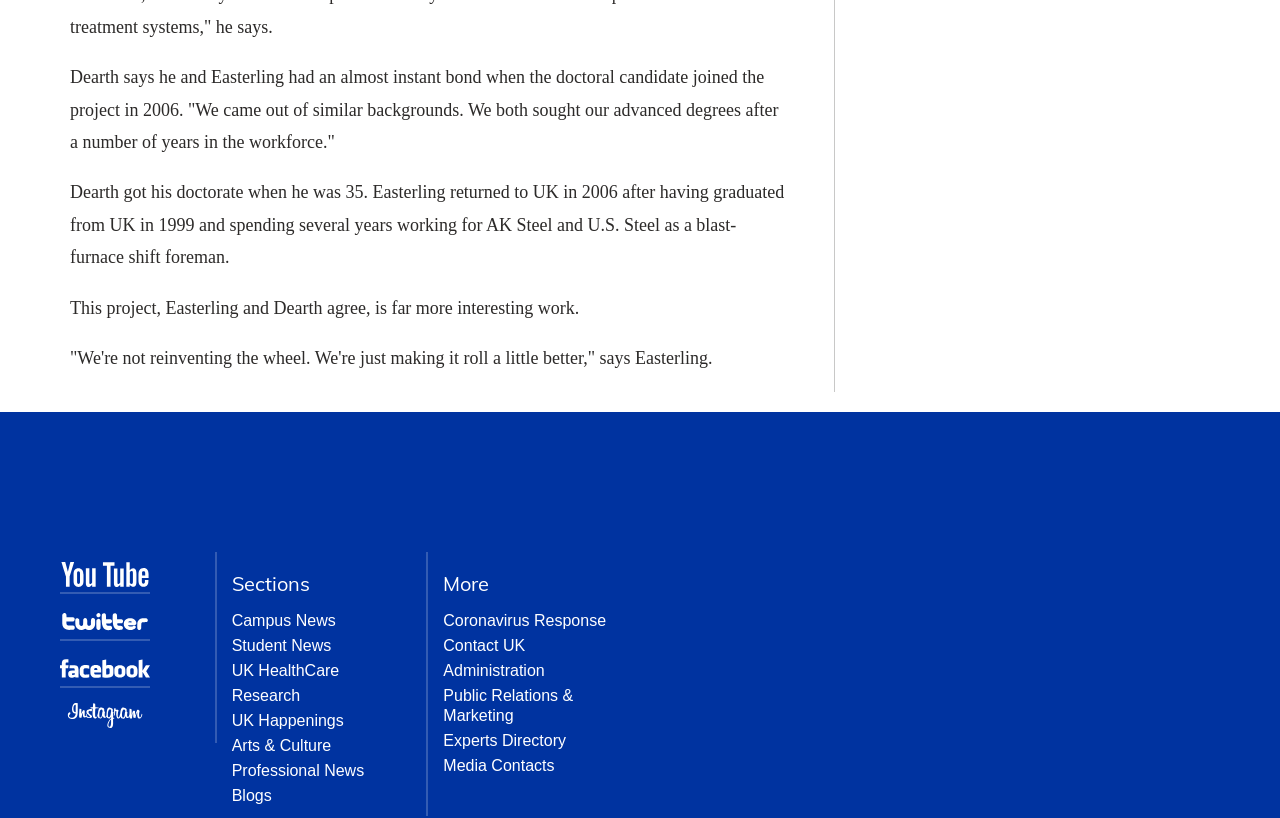What is the position of the 'More' link?
Refer to the image and give a detailed answer to the question.

According to the bounding box coordinates, the 'More' link is located below the 'Sections' static text element, with a y1 coordinate of 0.699, indicating that it is positioned vertically below the 'Sections' element.